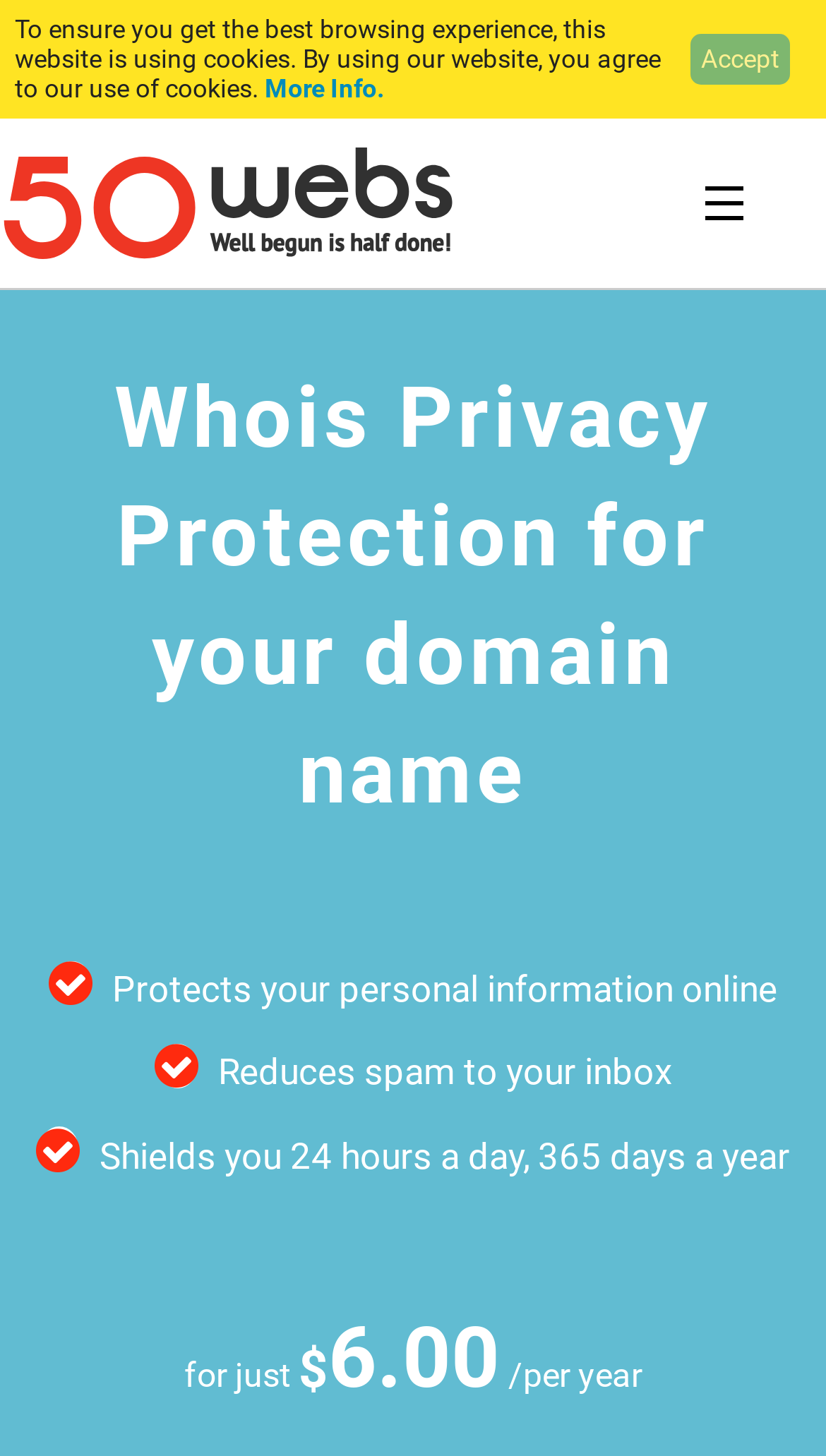Please determine and provide the text content of the webpage's heading.

Whois Privacy Protection for your domain name